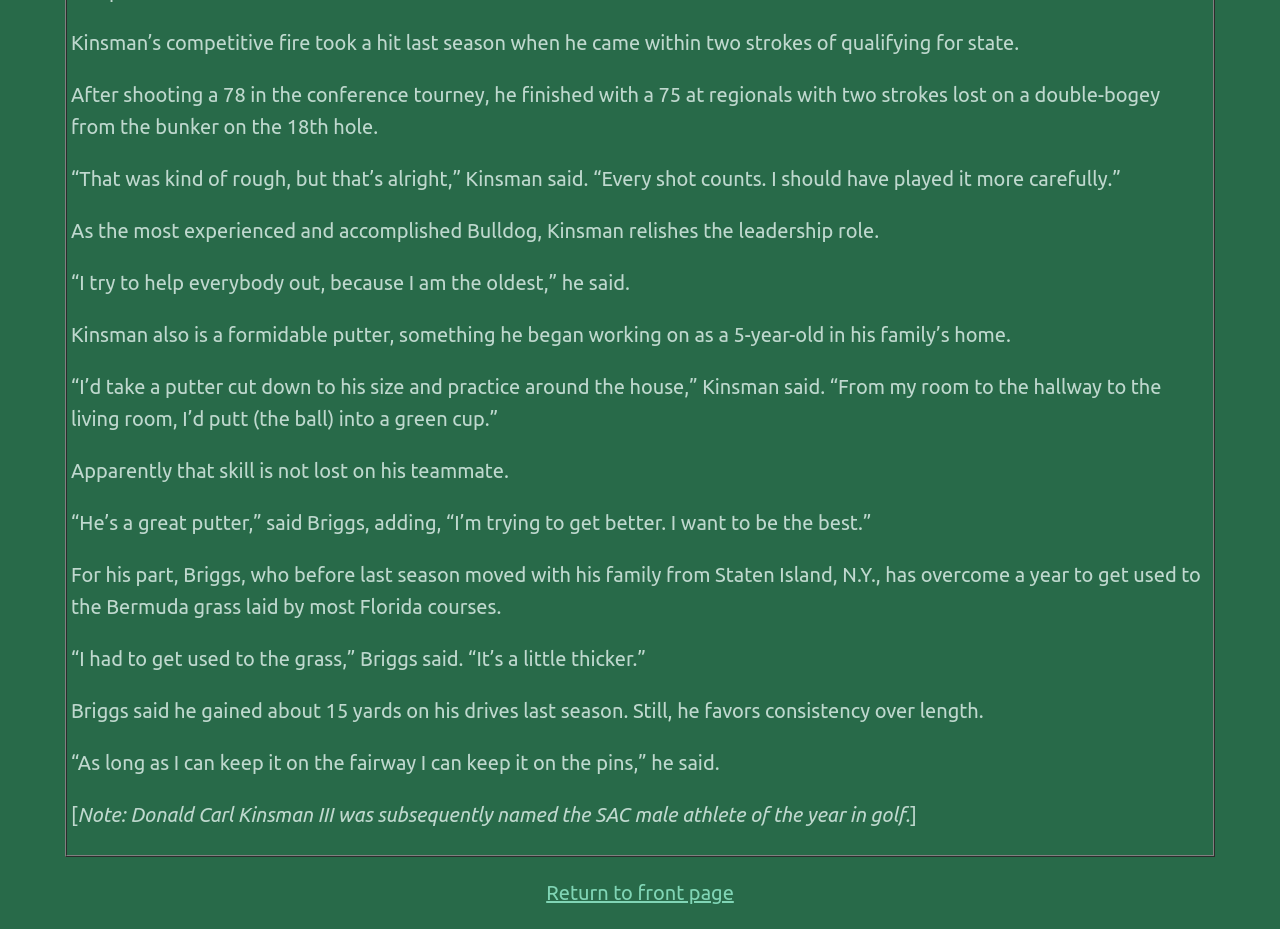Provide a brief response to the question using a single word or phrase: 
What is the location of the link 'Return to front page'?

Bottom of the page